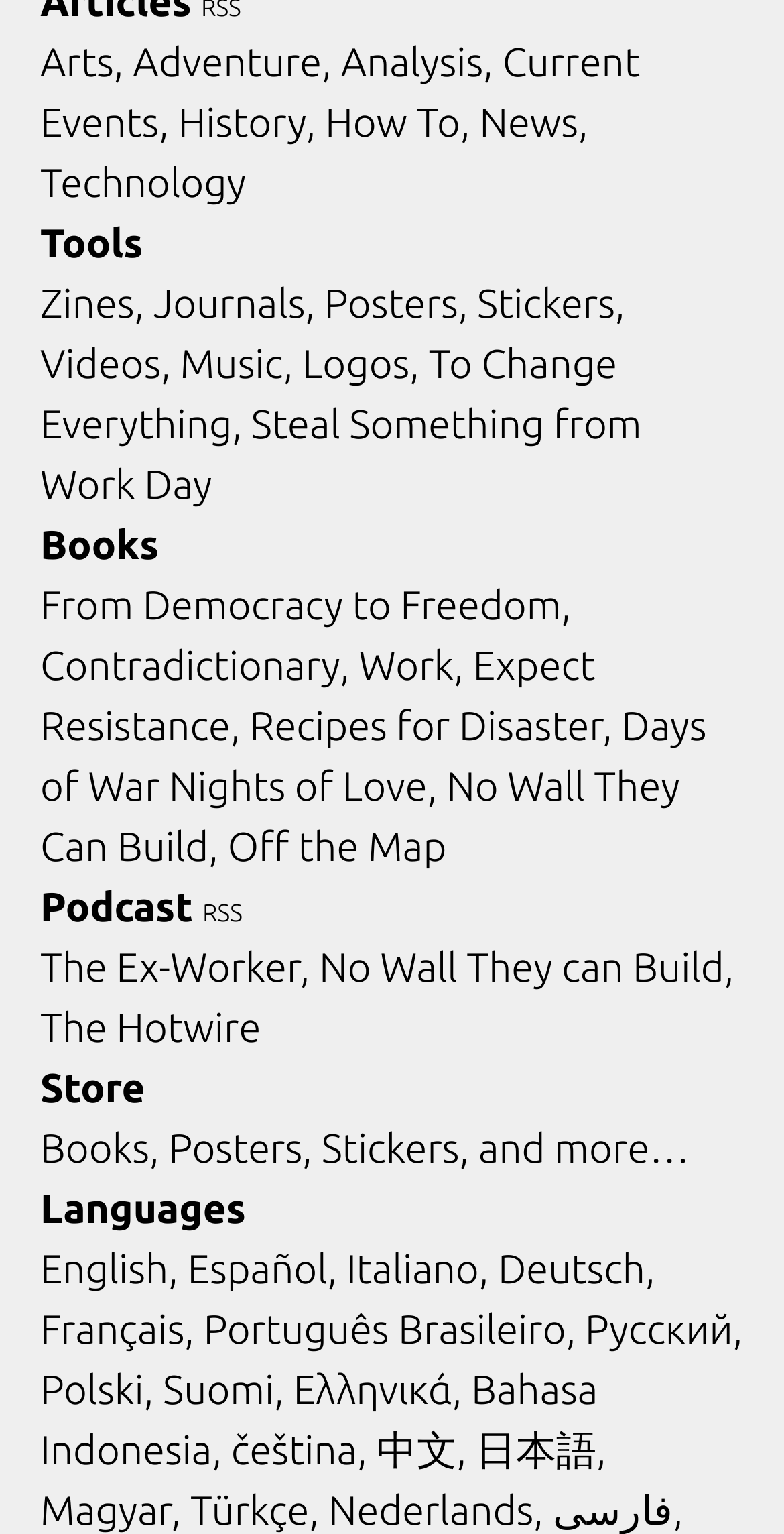What are the categories of resources available on this website?
Look at the screenshot and respond with a single word or phrase.

Arts, Adventure, Analysis, etc.